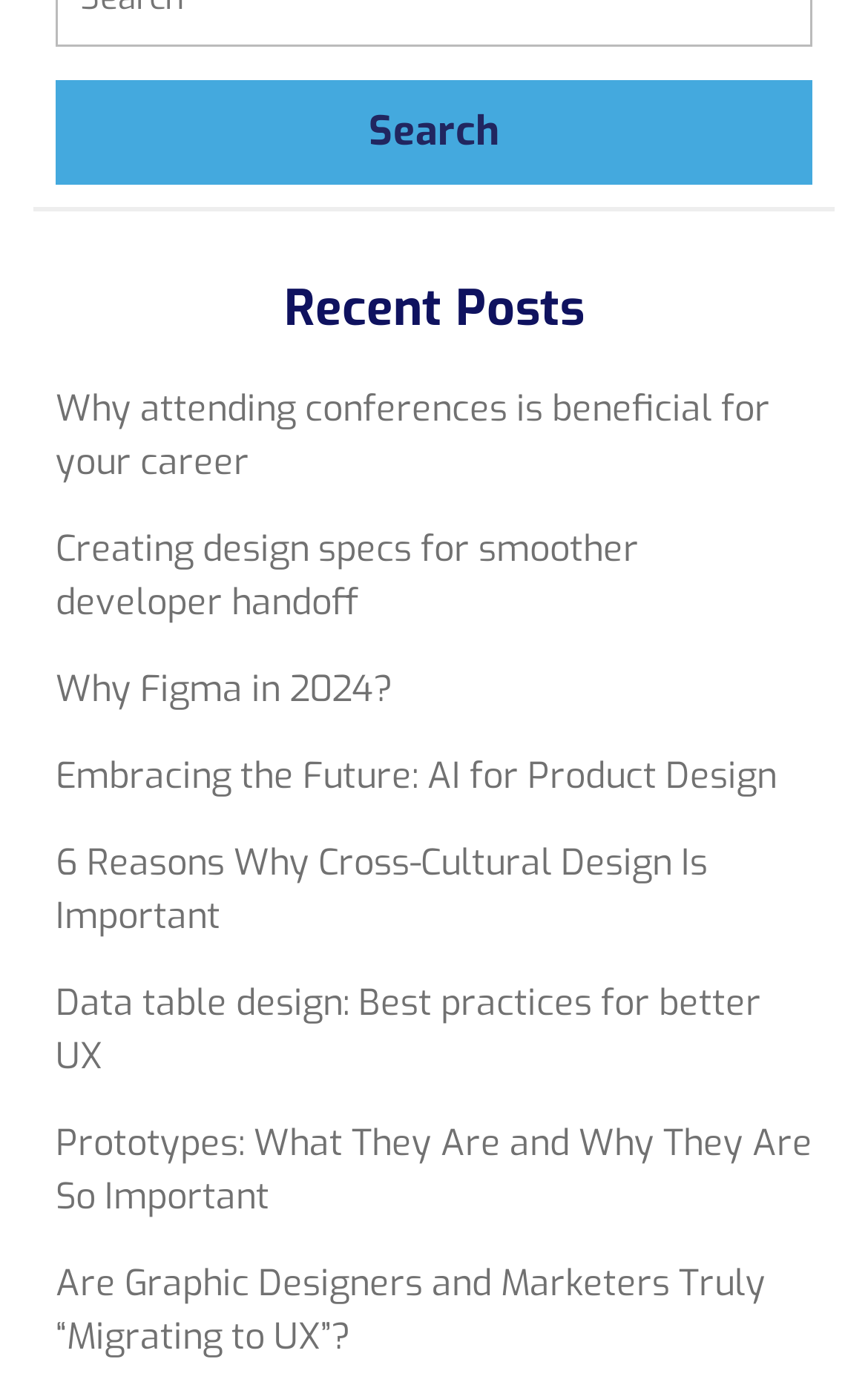Consider the image and give a detailed and elaborate answer to the question: 
How many links are there under 'Recent Posts'?

After the 'Recent Posts' heading, there are 8 links listed, each with a different title, indicating that they are recent posts on the webpage.